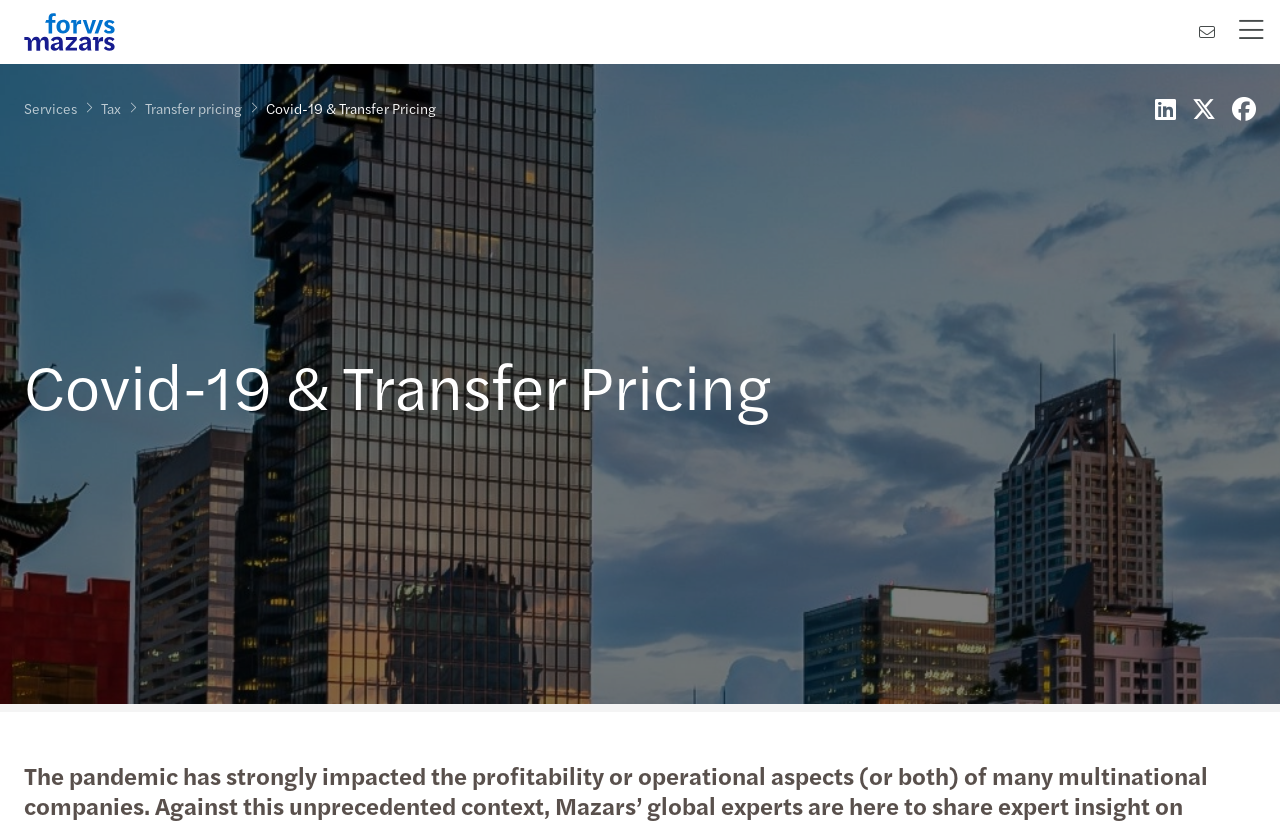Point out the bounding box coordinates of the section to click in order to follow this instruction: "Click on the 'Free Forex Indicators' link".

None